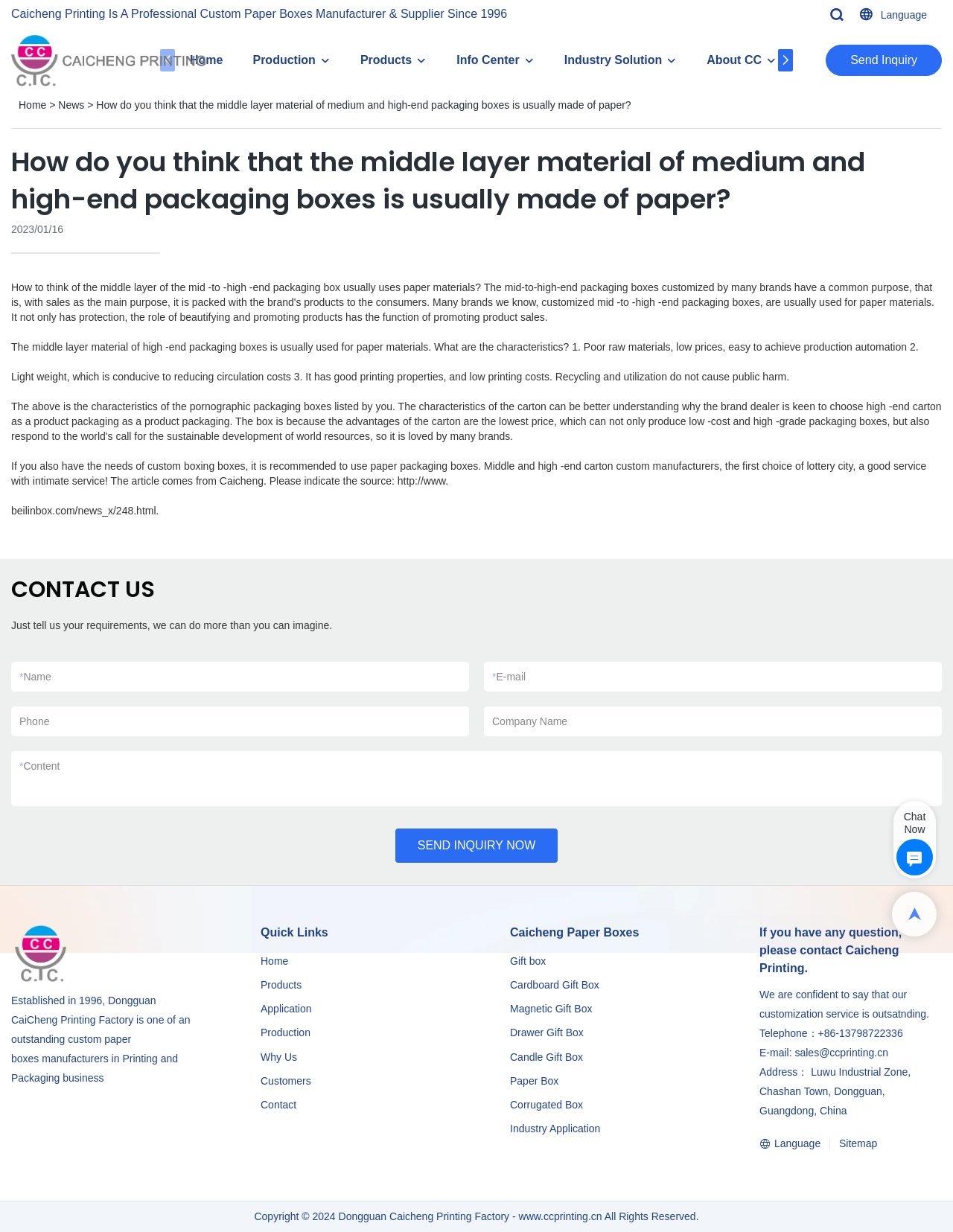Please identify the bounding box coordinates of the region to click in order to complete the given instruction: "Read the article 'Shoe Manufacturers: Crafting Quality Footwear for Every Need'". The coordinates should be four float numbers between 0 and 1, i.e., [left, top, right, bottom].

None